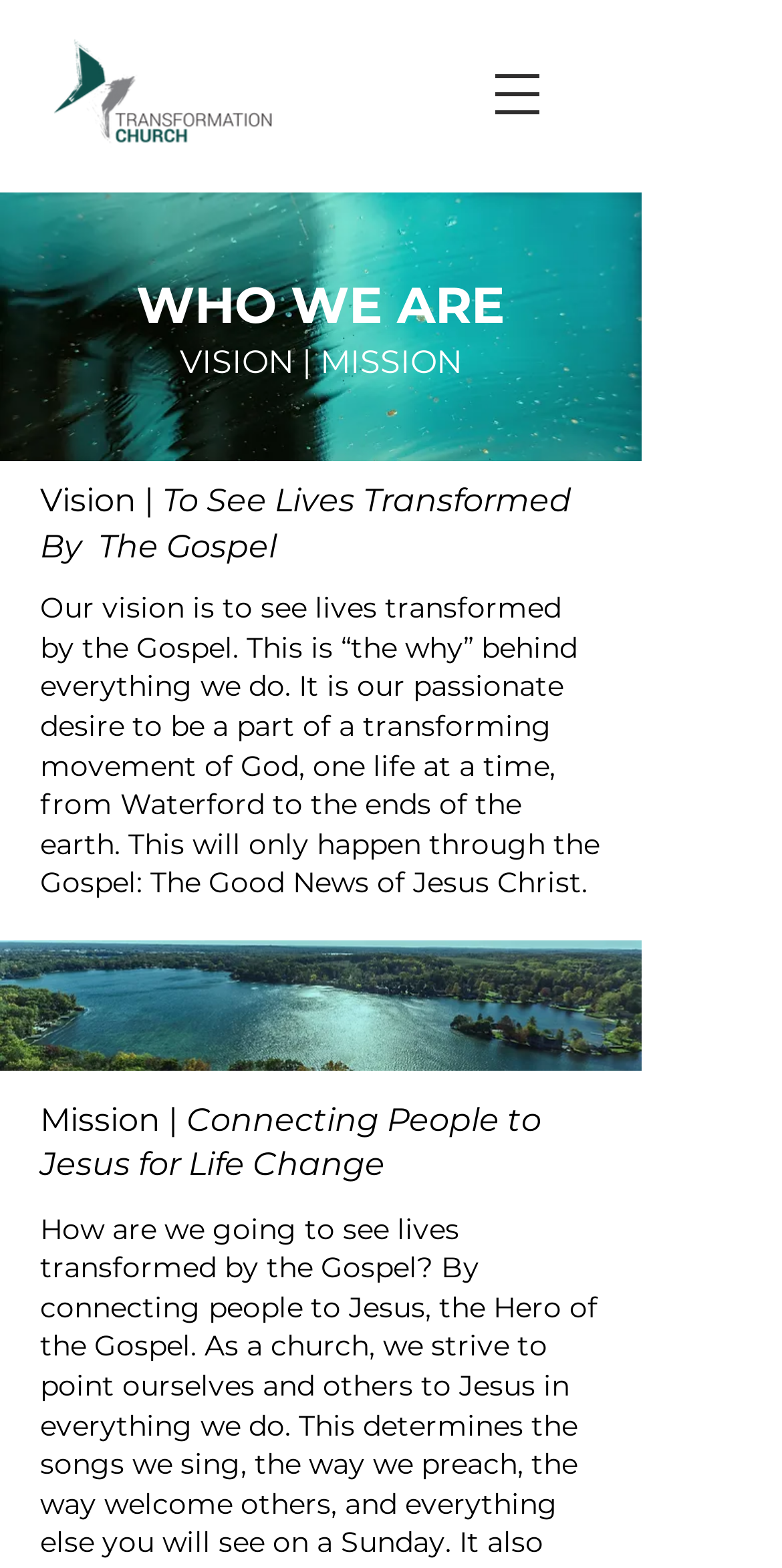What is the logo image filename?
Examine the image and provide an in-depth answer to the question.

I found the answer by looking at the generic element with the description 'TC_Main-LOGO_Main.png' and its bounding box coordinates [0.064, 0.023, 0.351, 0.097], which suggests it is a logo image.